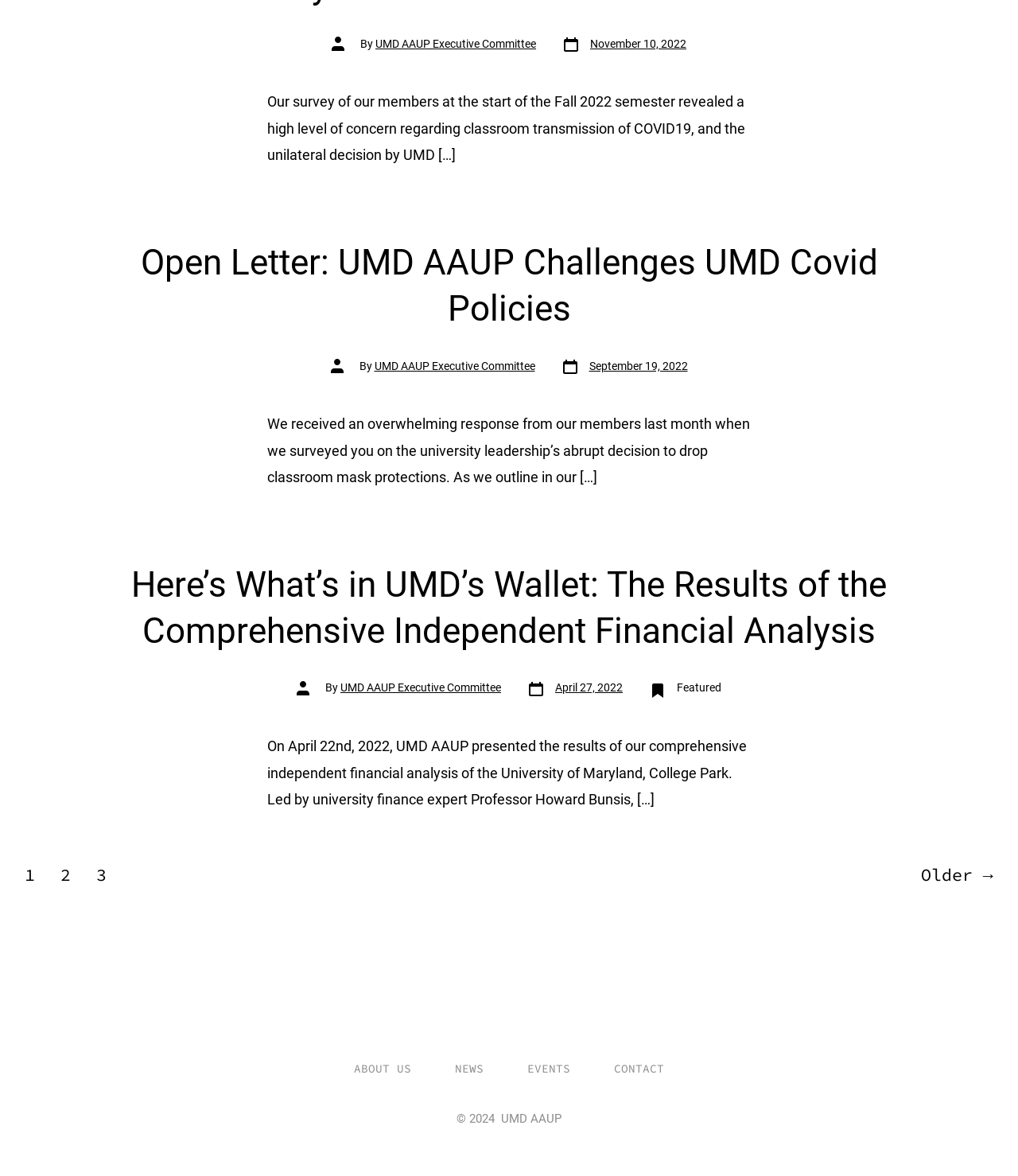Please give a one-word or short phrase response to the following question: 
What is the author of the first article?

UMD AAUP Executive Committee